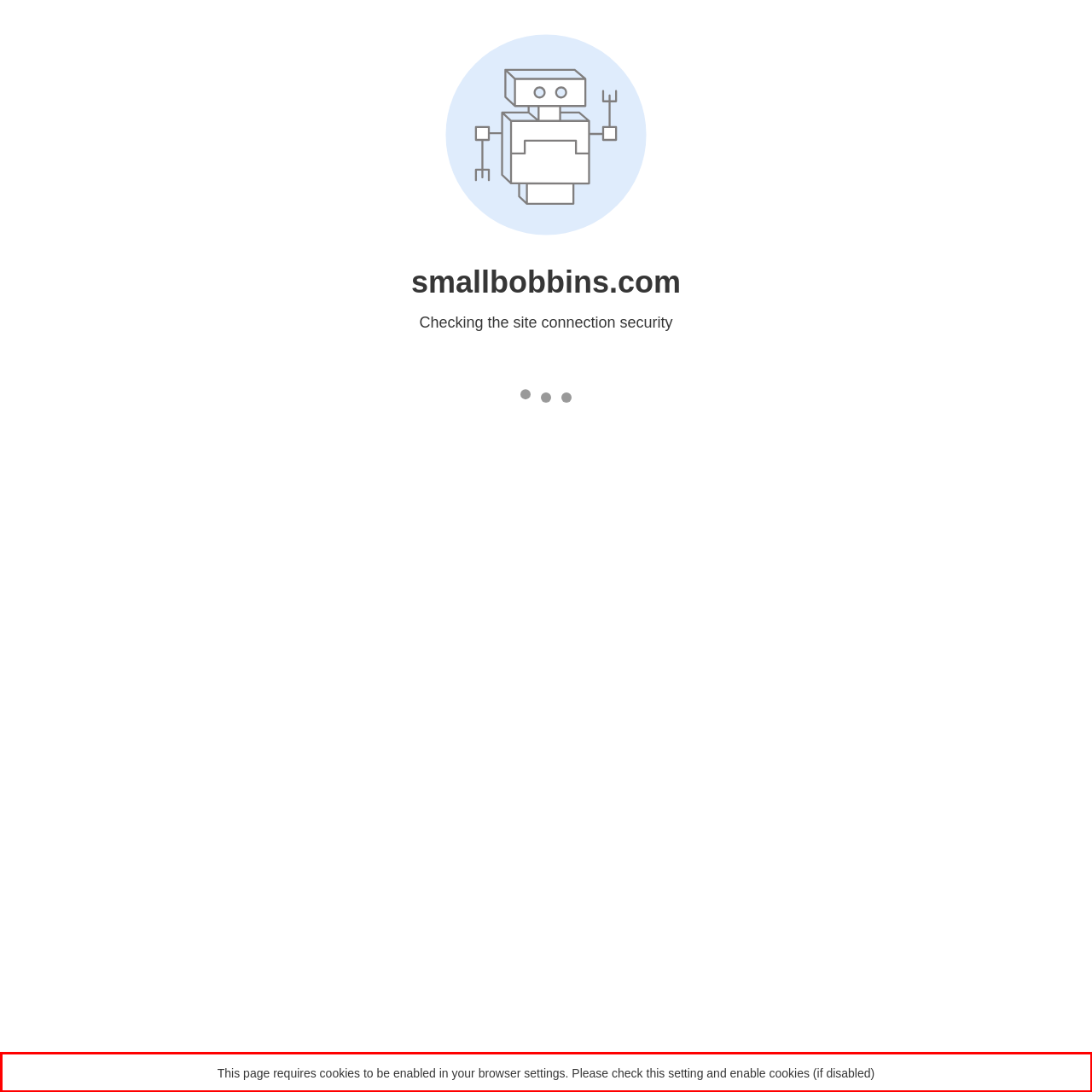From the screenshot of the webpage, locate the red bounding box and extract the text contained within that area.

This page requires cookies to be enabled in your browser settings. Please check this setting and enable cookies (if disabled)